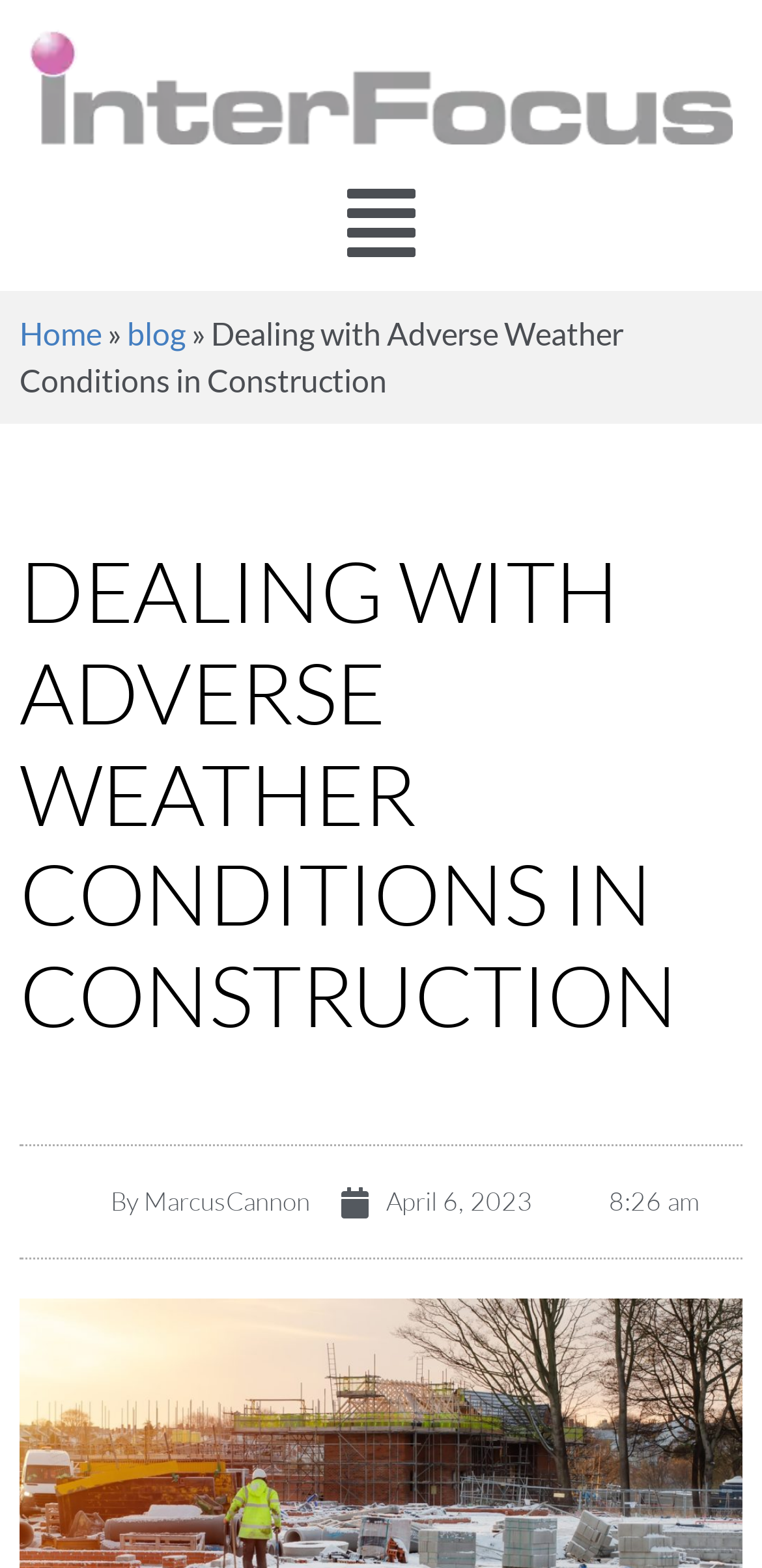Find the headline of the webpage and generate its text content.

DEALING WITH ADVERSE WEATHER CONDITIONS IN CONSTRUCTION